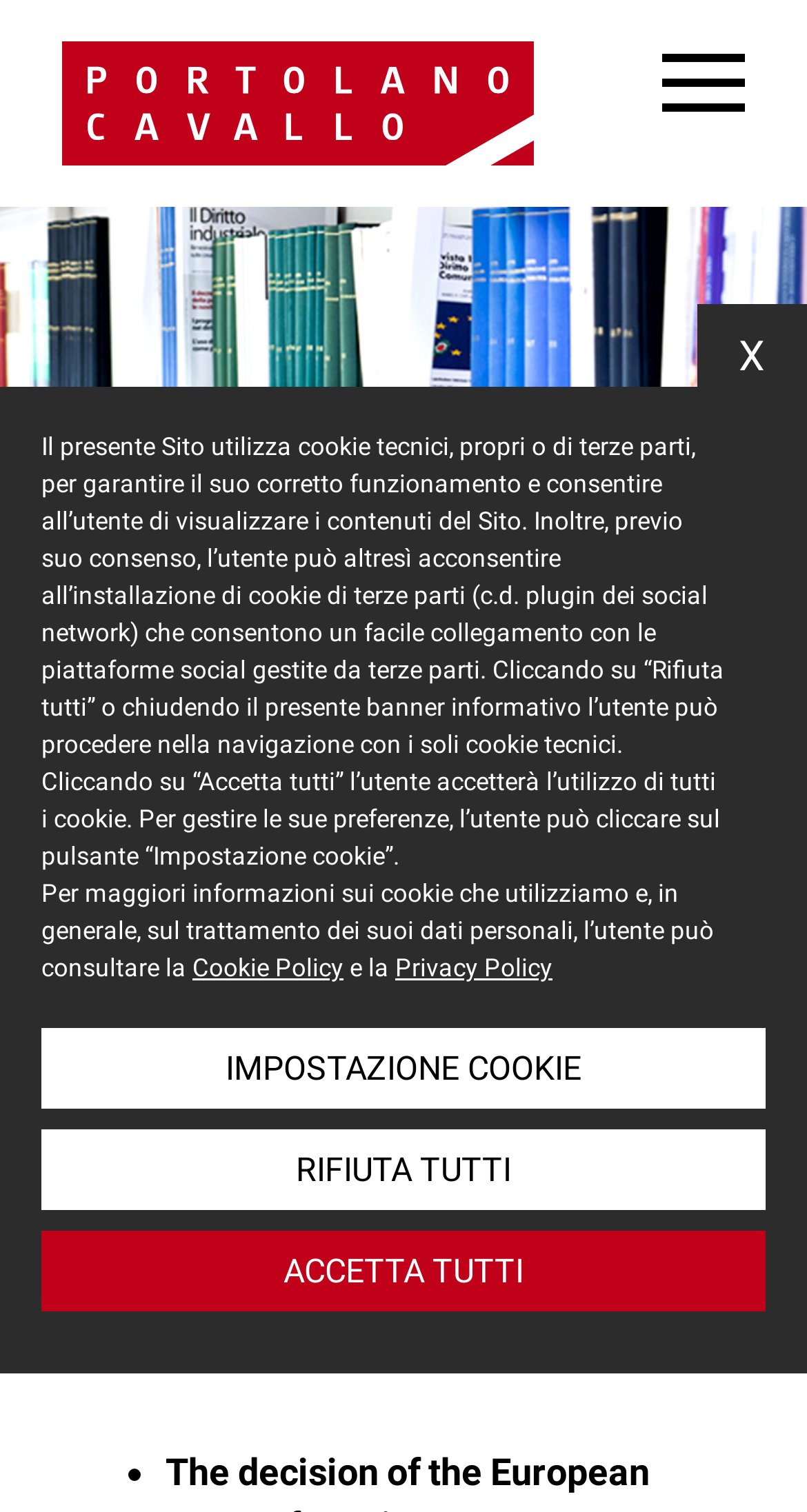Determine the coordinates of the bounding box for the clickable area needed to execute this instruction: "View the article by Valentina Turco".

[0.459, 0.807, 0.549, 0.848]